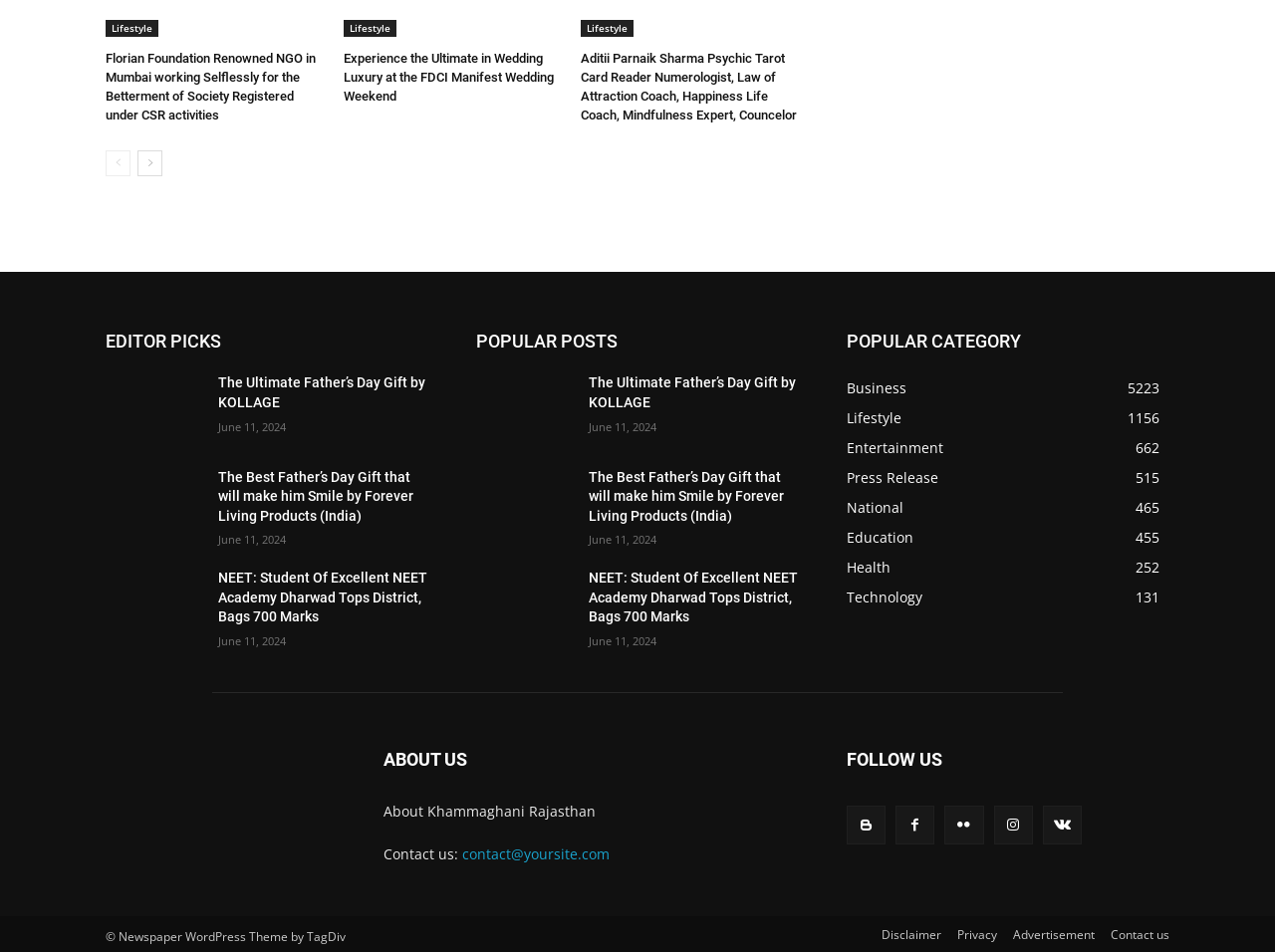How many social media links are provided under 'FOLLOW US'?
Using the image, answer in one word or phrase.

5